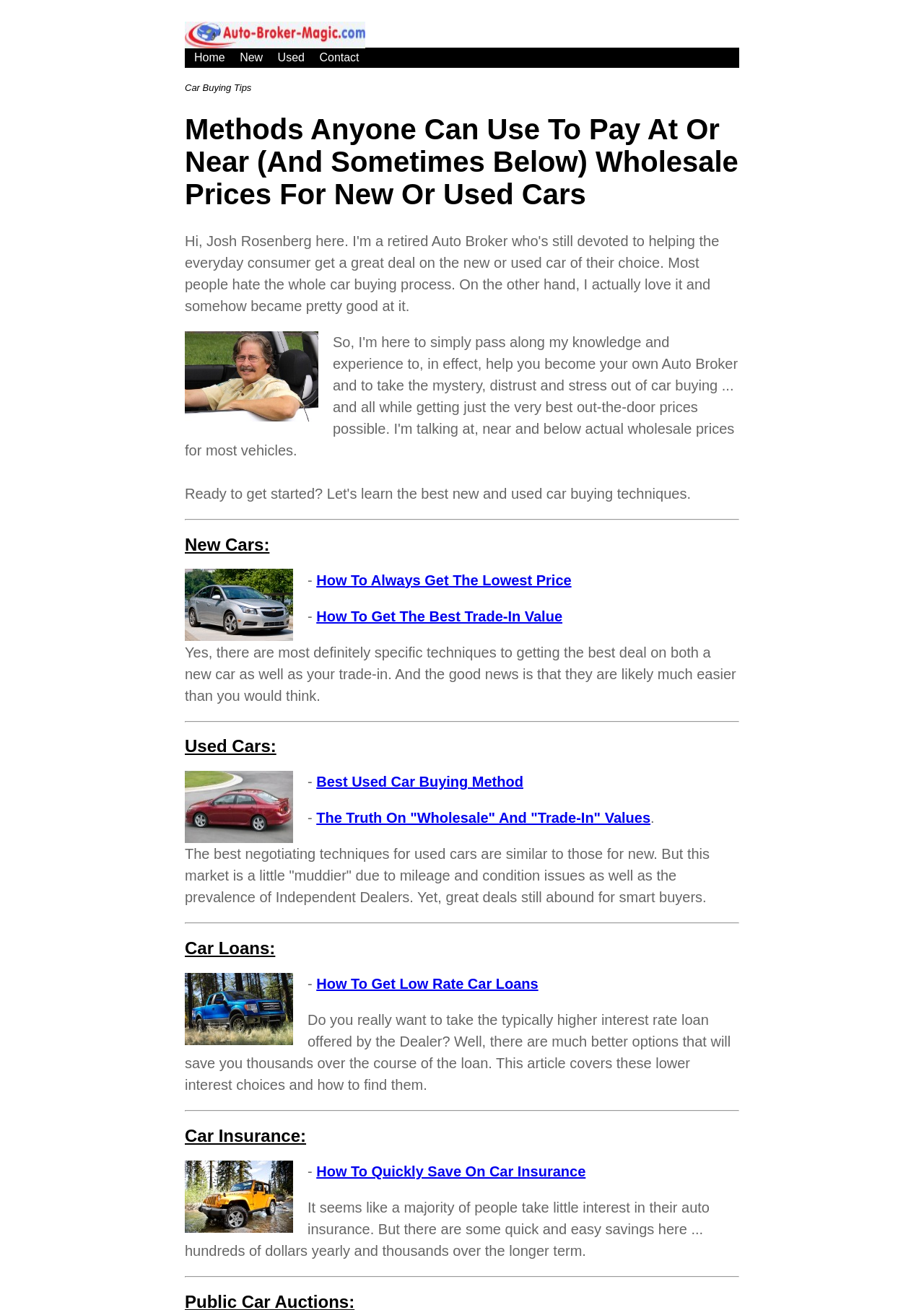Identify the bounding box coordinates for the region to click in order to carry out this instruction: "View 'How To Always Get The Lowest Price'". Provide the coordinates using four float numbers between 0 and 1, formatted as [left, top, right, bottom].

[0.342, 0.437, 0.618, 0.449]